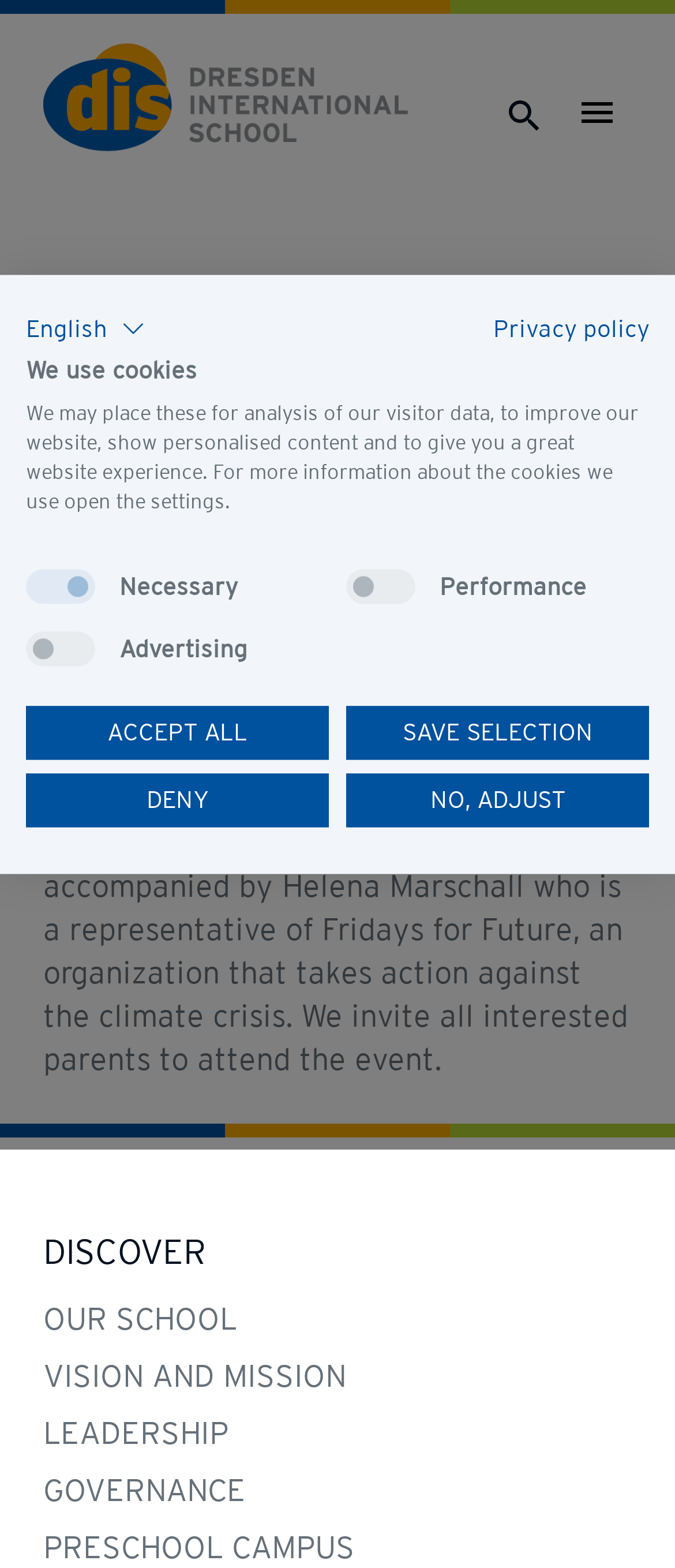Provide the bounding box coordinates of the UI element this sentence describes: "English".

[0.038, 0.196, 0.215, 0.223]